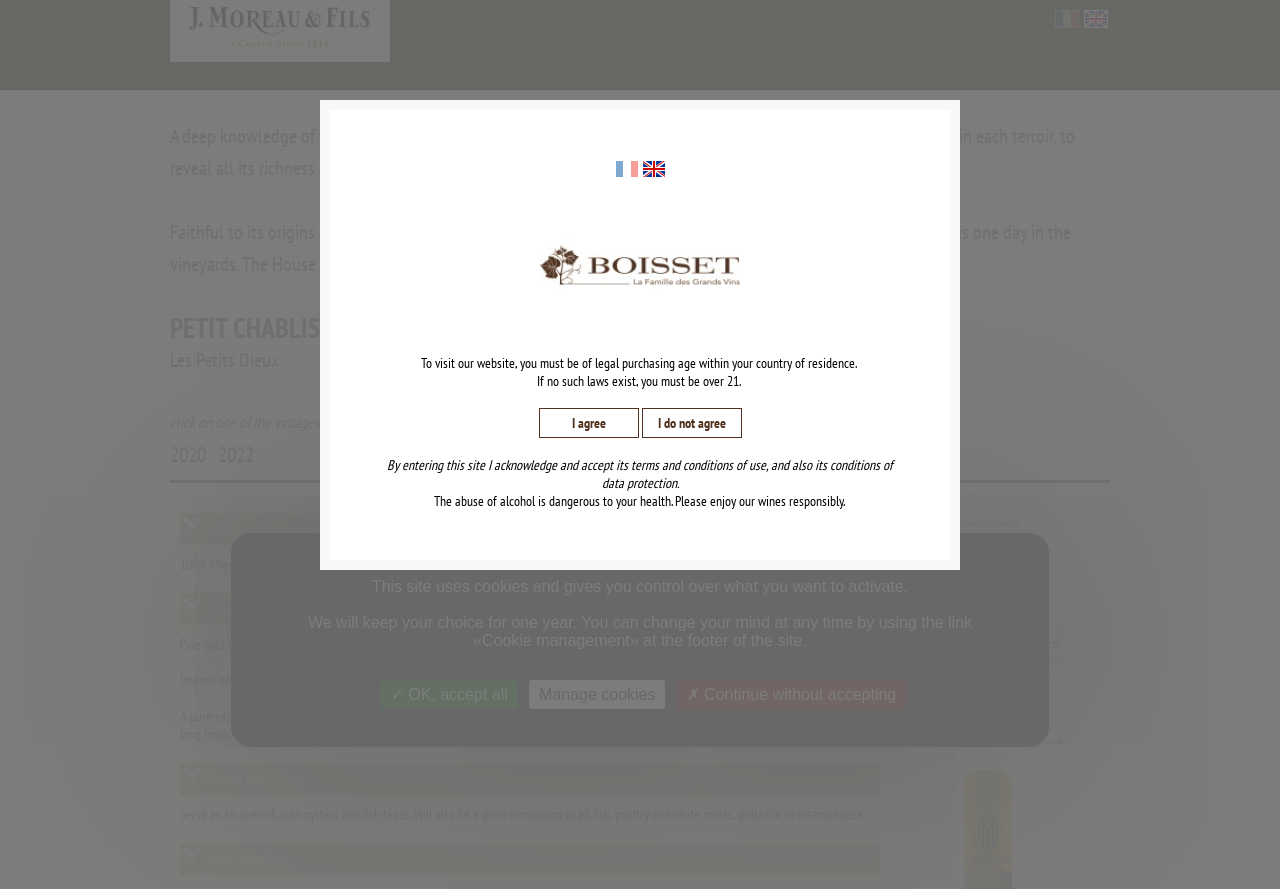Please determine the bounding box coordinates for the element that should be clicked to follow these instructions: "Click on the fold/unfold Varietal link".

[0.141, 0.577, 0.688, 0.613]